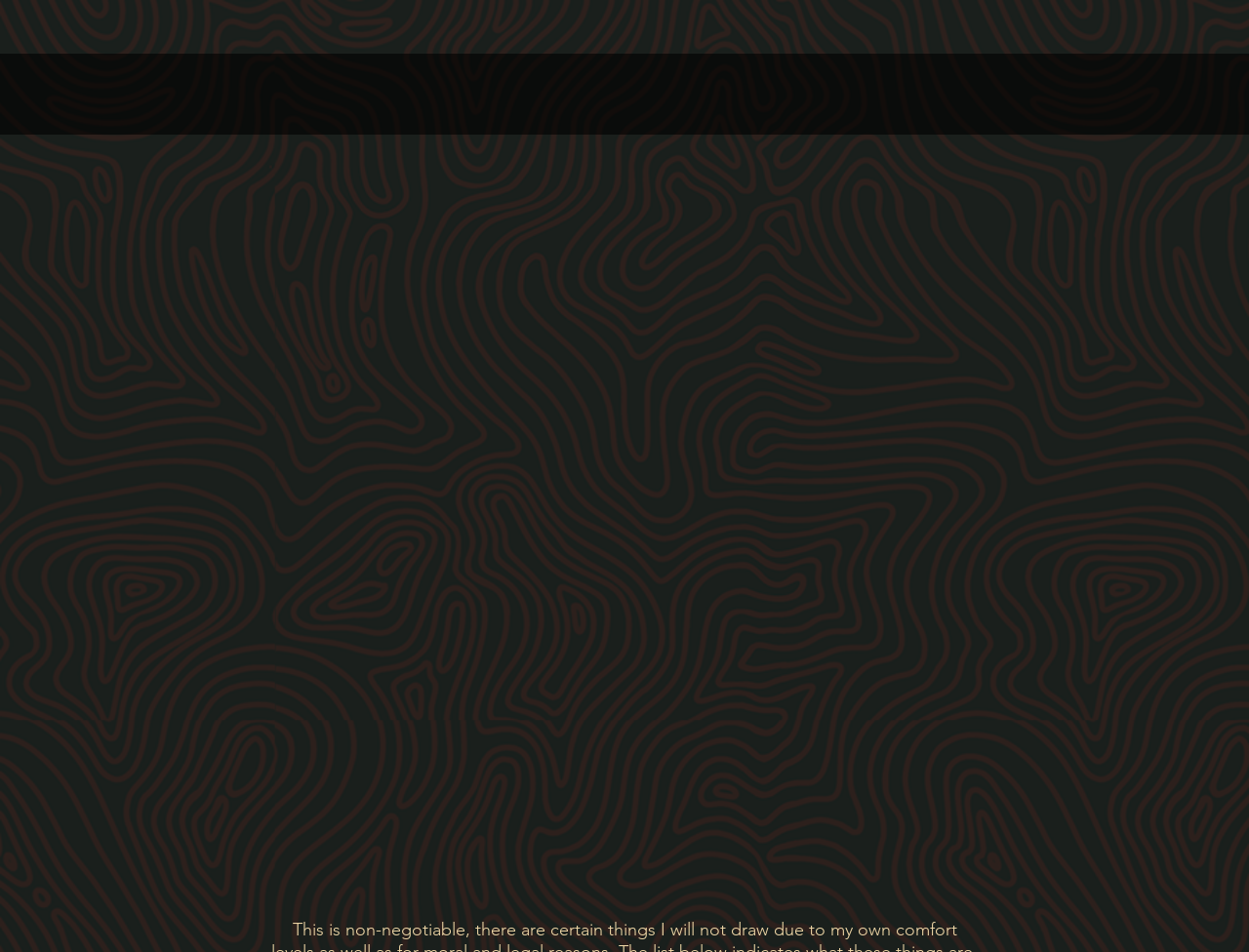Determine the bounding box coordinates of the clickable region to execute the instruction: "Click on ILLUSTRATIONS". The coordinates should be four float numbers between 0 and 1, denoted as [left, top, right, bottom].

[0.408, 0.083, 0.501, 0.114]